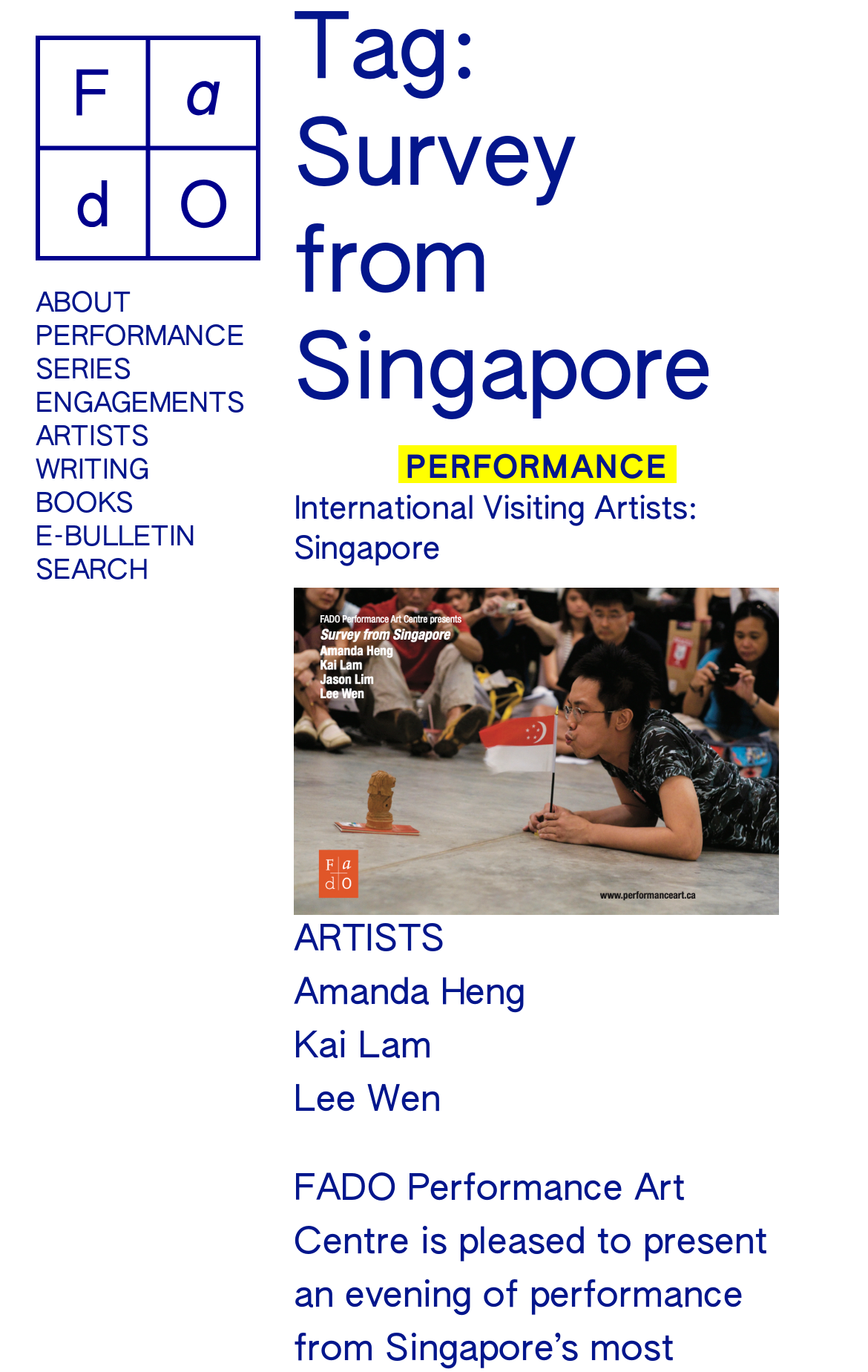Determine the bounding box coordinates for the area that needs to be clicked to fulfill this task: "search for something". The coordinates must be given as four float numbers between 0 and 1, i.e., [left, top, right, bottom].

[0.041, 0.405, 0.3, 0.43]